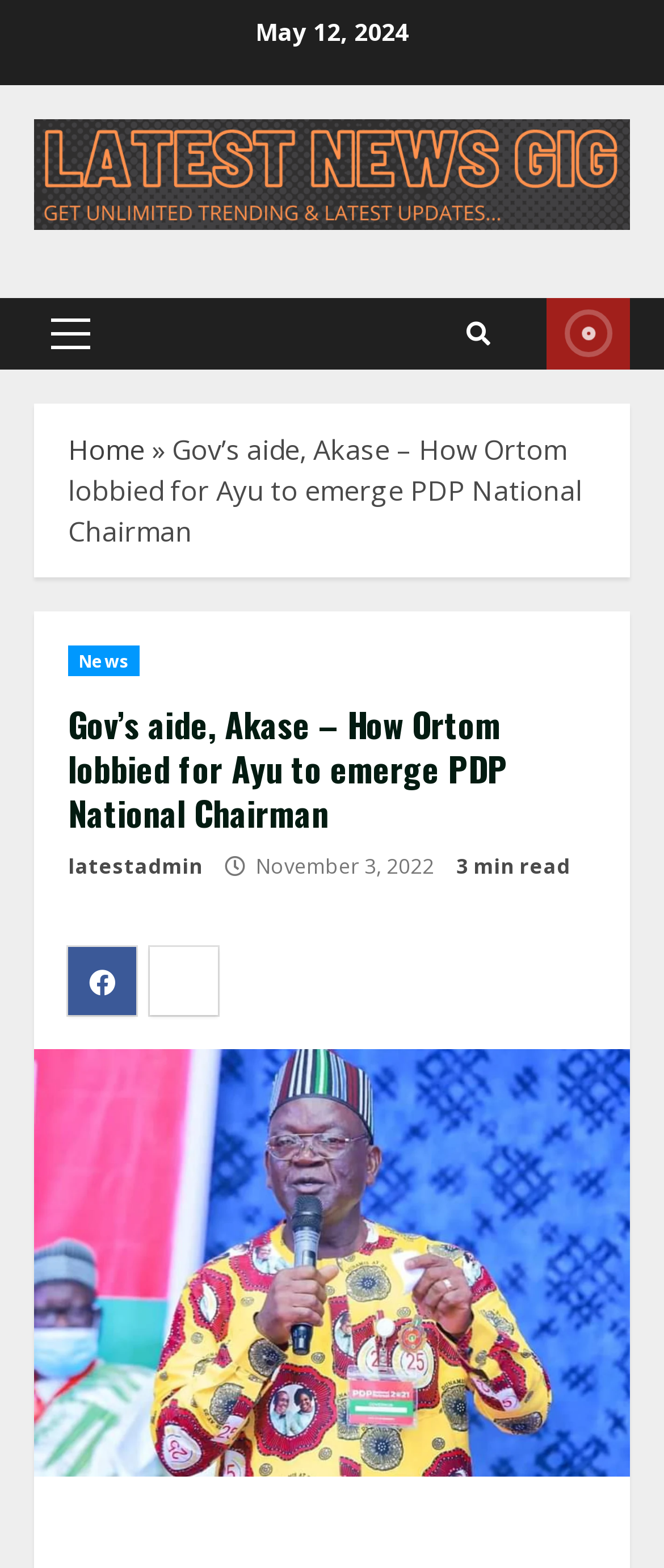Create a detailed summary of all the visual and textual information on the webpage.

The webpage appears to be a news article page. At the top, there is a date "May 12, 2024" and a link to "LATEST NEWS GIG" with an accompanying image. Below this, there is a primary menu section with a link labeled "Primary Menu". 

To the right of the primary menu, there are three links: a search icon, "CONTACT US", and "Home" with an arrow symbol next to it. The main article title "Gov’s aide, Akase – How Ortom lobbied for Ayu to emerge PDP National Chairman" is located below the primary menu section. 

The article content is divided into sections, with a header section containing links to "News" and the author "latestadmin", as well as the publication date "November 3, 2022" and a reading time of "3 min read". There are also two social media sharing icons below the header section.